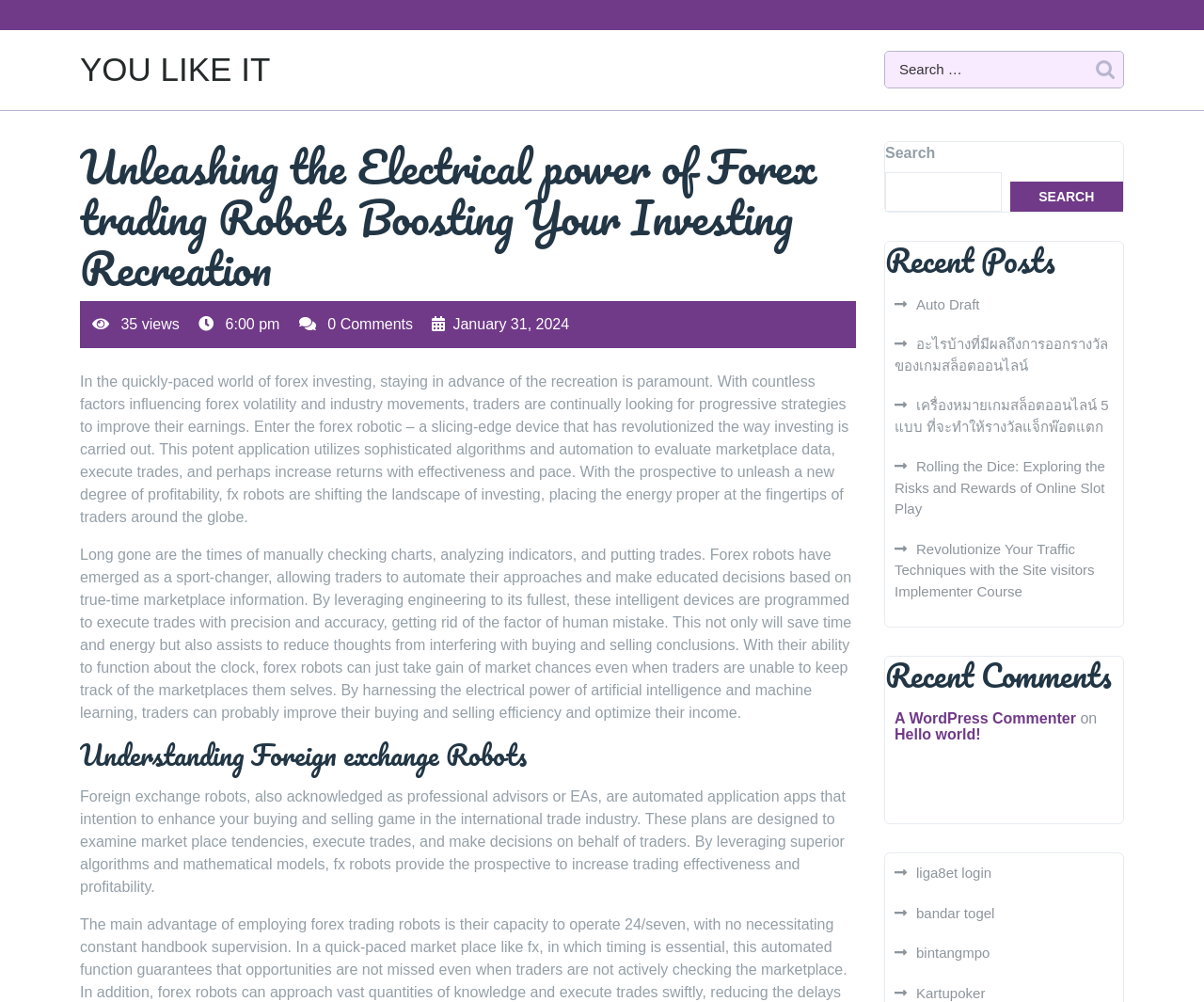What is the benefit of using forex robots?
Please provide a single word or phrase answer based on the image.

Reduce human error